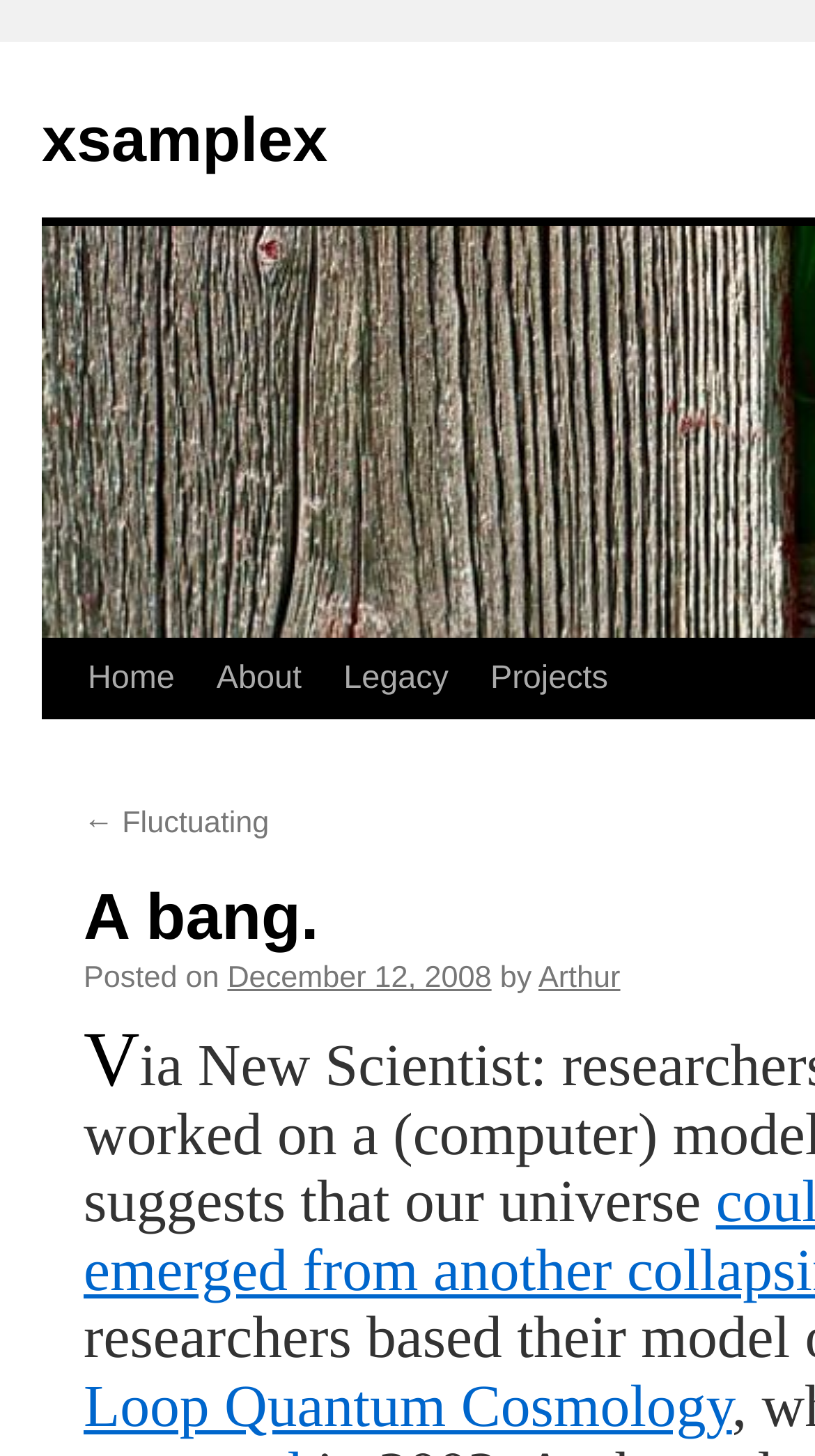From the webpage screenshot, predict the bounding box coordinates (top-left x, top-left y, bottom-right x, bottom-right y) for the UI element described here: Skip to content

[0.049, 0.438, 0.1, 0.602]